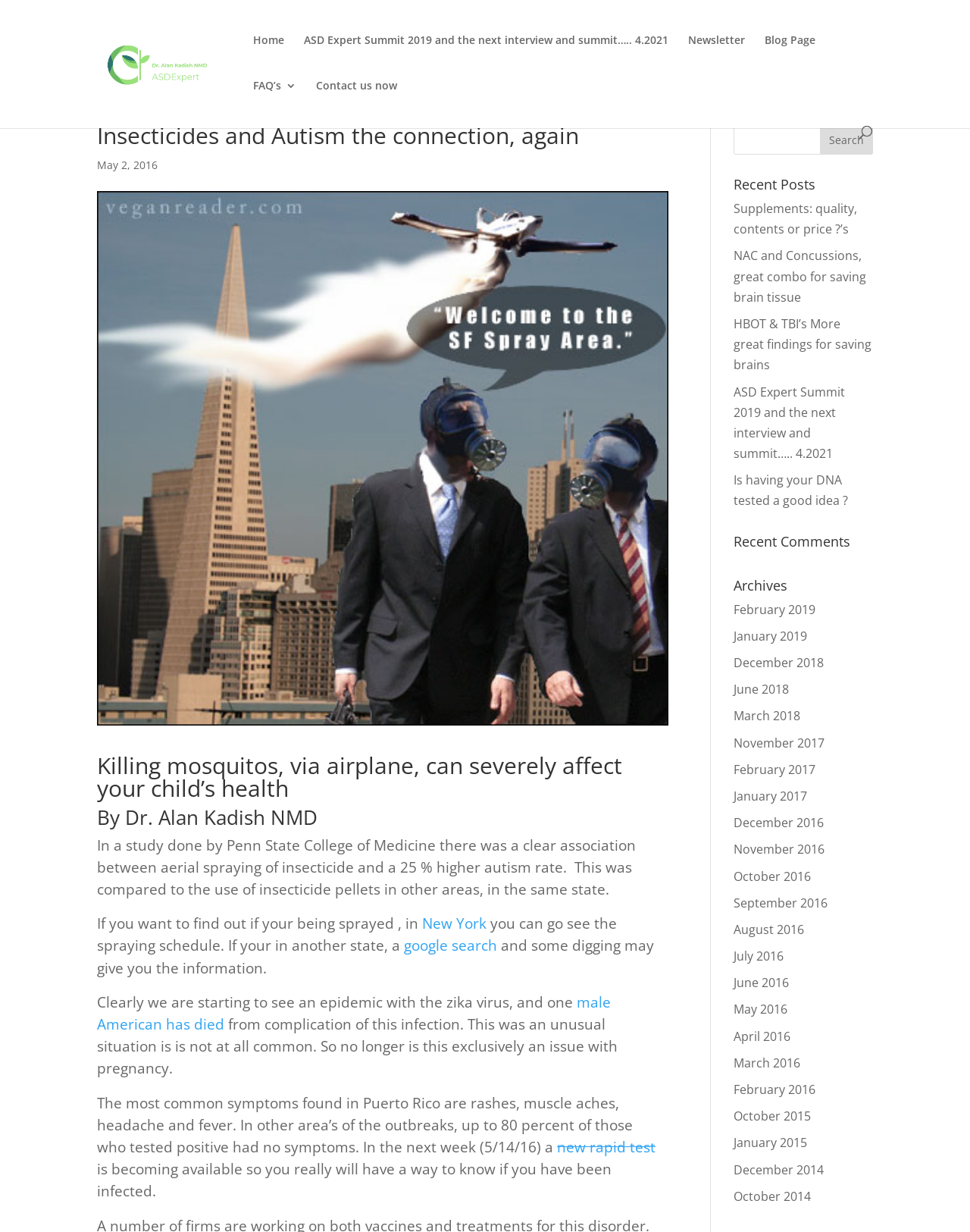What is the purpose of the search bar?
From the screenshot, supply a one-word or short-phrase answer.

To search the blog